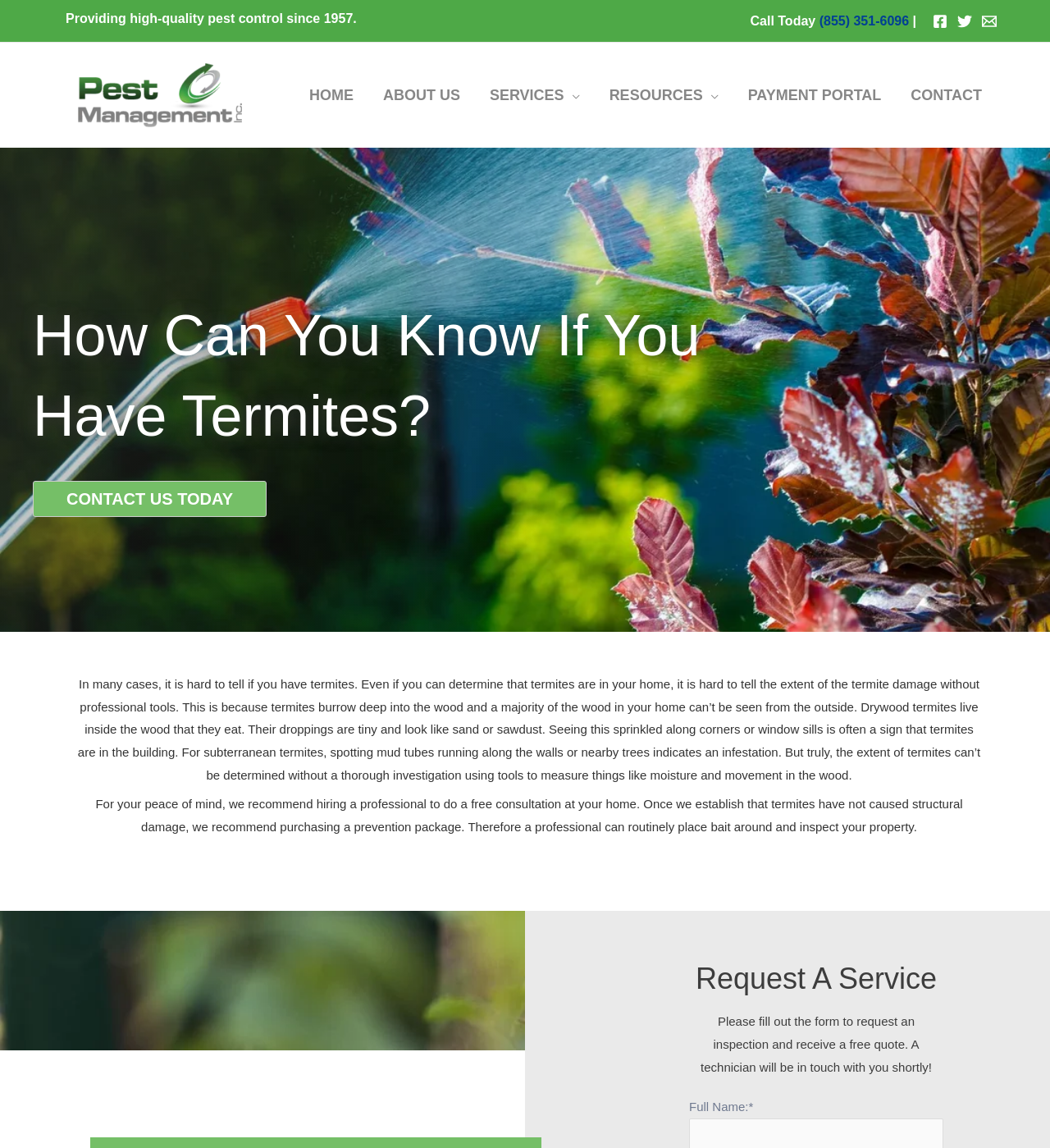Refer to the element description (855) 351-6096 and identify the corresponding bounding box in the screenshot. Format the coordinates as (top-left x, top-left y, bottom-right x, bottom-right y) with values in the range of 0 to 1.

[0.78, 0.012, 0.866, 0.024]